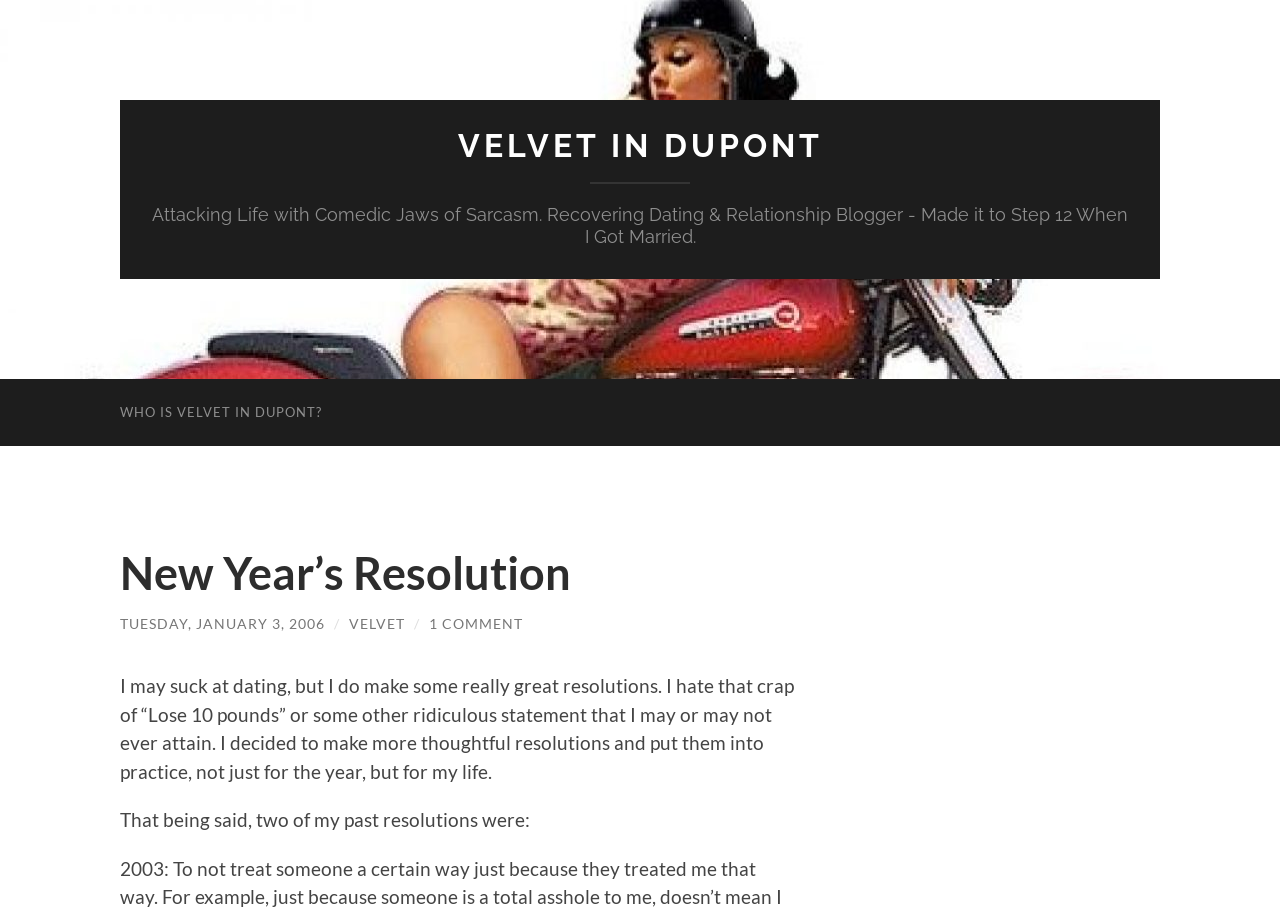Provide a comprehensive caption for the webpage.

The webpage appears to be a personal blog post titled "New Year's Resolution – Velvet in Dupont". At the top, there is a prominent link to "VELVET IN DUPONT" centered on the page. Below this link, a brief description of the blogger is provided, stating that they are a recovering dating and relationship blogger who has made it to step 12 when they got married.

On the left side of the page, there is a link to "WHO IS VELVET IN DUPONT?" followed by a heading that reads "New Year's Resolution". Below this heading, there is a link to a specific date, "TUESDAY, JANUARY 3, 2006", accompanied by a slash symbol and another link to "VELVET". Further to the right, there is a link to "1 COMMENT".

The main content of the blog post begins below these links, where the author shares their thoughts on making New Year's resolutions. They express their dislike for generic resolutions like "Lose 10 pounds" and instead opt for more thoughtful and achievable goals. The author then proceeds to share two of their past resolutions, which are described in the subsequent paragraphs.